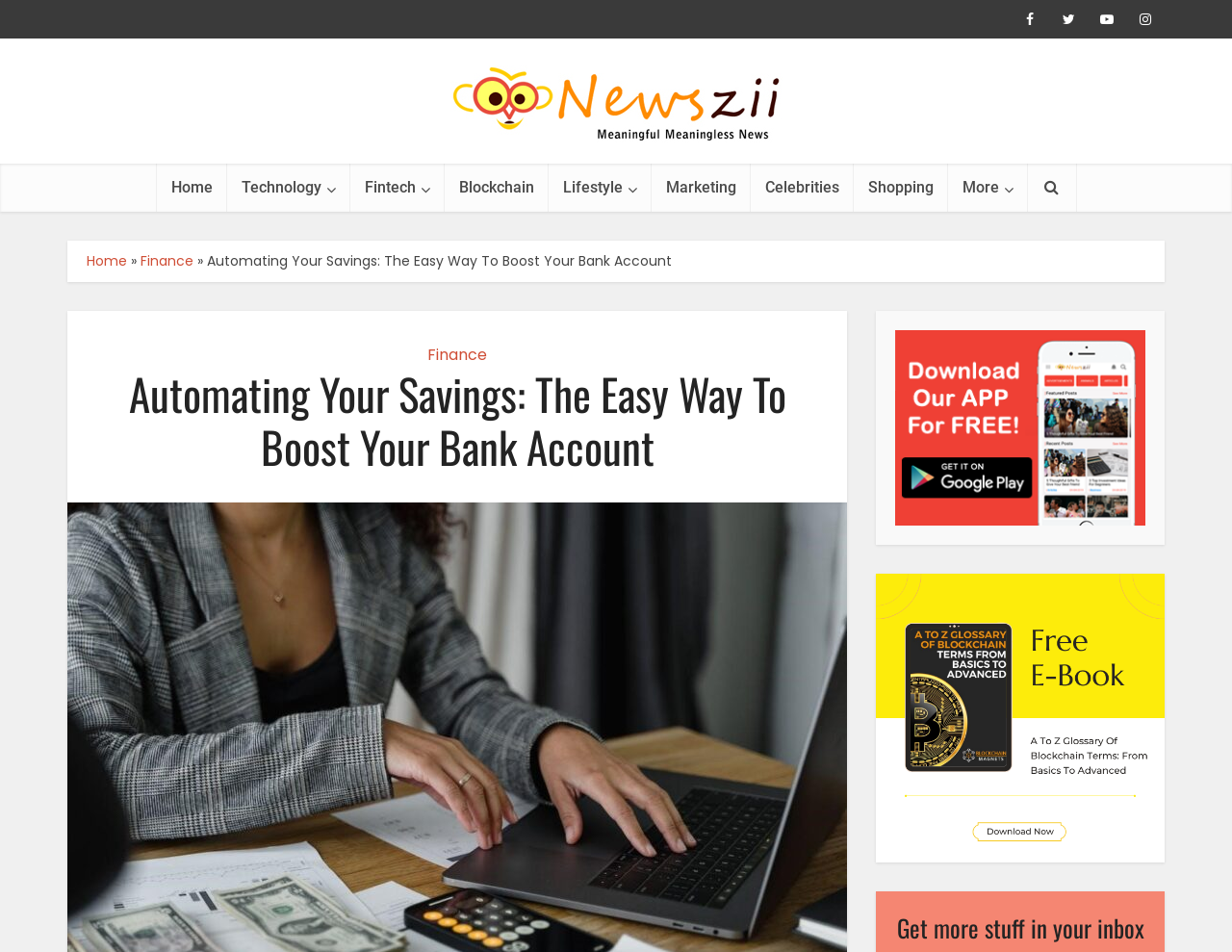What is the purpose of the call-to-action at the bottom?
Please provide a comprehensive and detailed answer to the question.

I found a heading at the bottom of the webpage with the text 'Get more stuff in your inbox', which suggests that the call-to-action is encouraging users to subscribe to a newsletter or receive more content in their inbox.